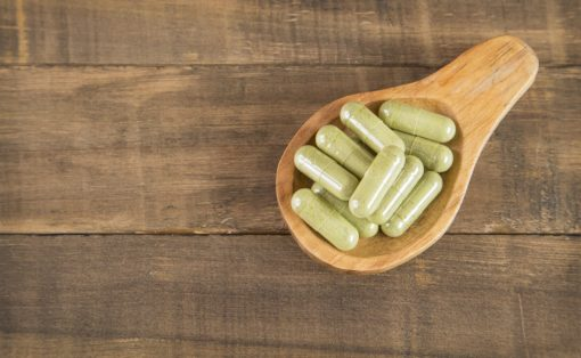Generate an in-depth description of the image you see.

This image features a wooden spoon filled with green capsules, highlighting the product being showcased: Red Vein Indonesian Kratom Capsules. These capsules, known for their vibrant green hue, are typically made from the leaves of the kratom plant and are used for their potential benefits. The rustic wooden surface beneath the spoon adds a natural, earthy touch to the presentation, emphasizing the organic aspect of the product. This visual representation aligns with the product's description as a fully natural offering sourced from Indonesian farms renowned for their high-quality kratom. The image effectively communicates the essence of the product, appealing to customers interested in herbal wellness solutions.